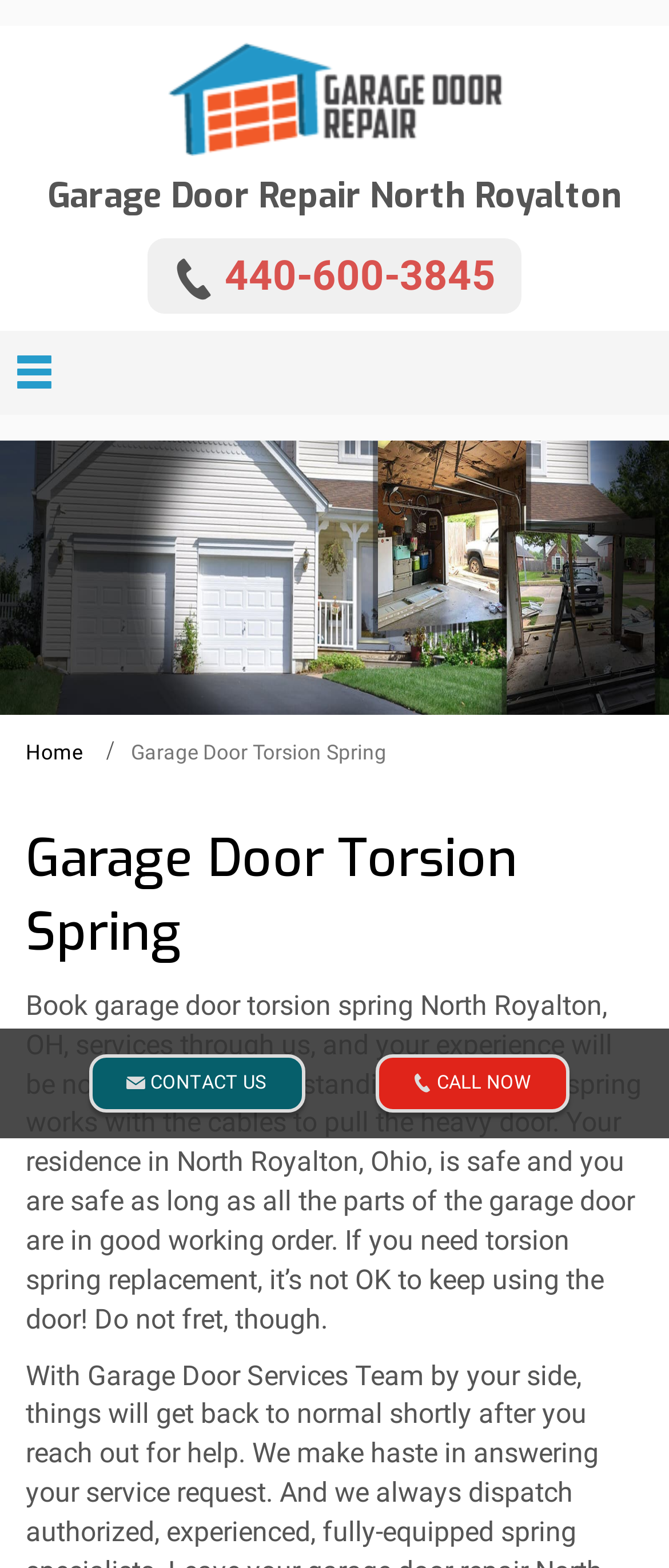Identify the bounding box coordinates for the UI element that matches this description: "Call Now".

[0.561, 0.672, 0.851, 0.71]